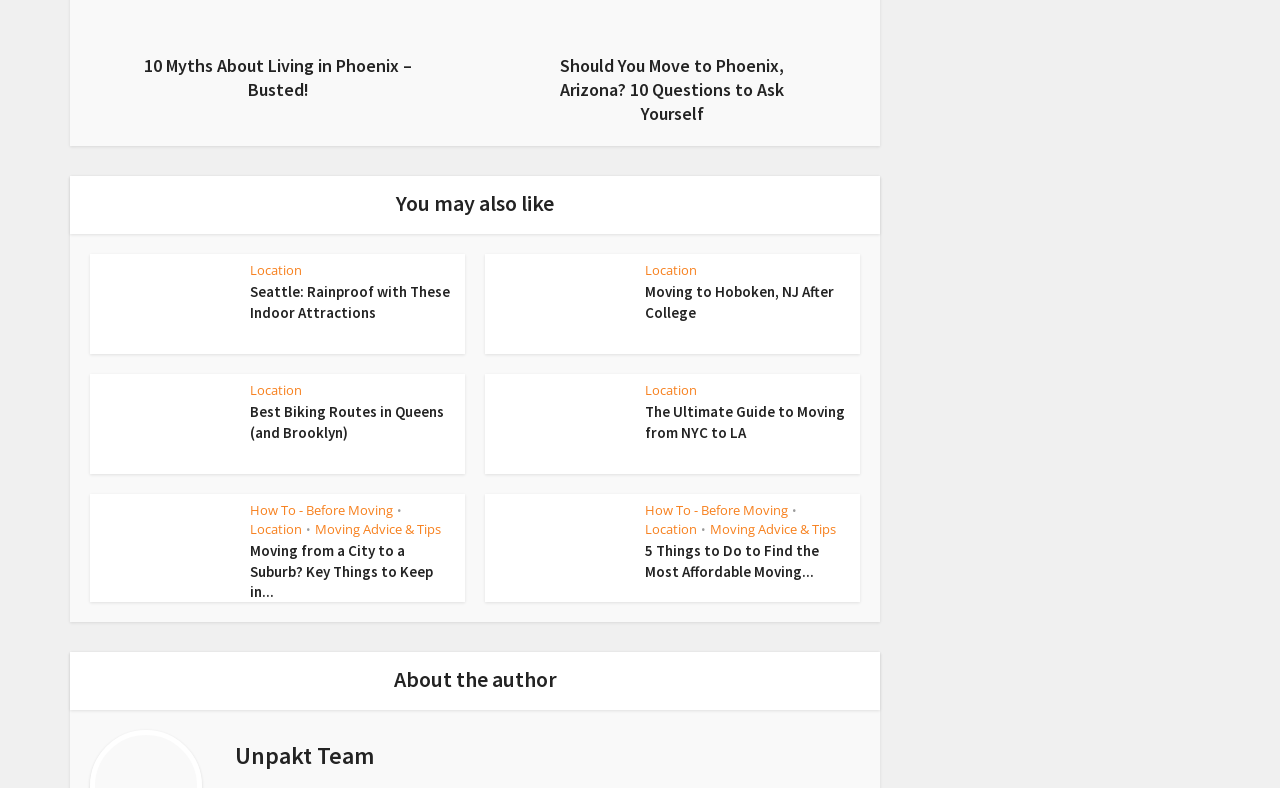Please identify the bounding box coordinates of the element I need to click to follow this instruction: "Read the article 'Moving from a City to a Suburb? Key Things to Keep in...'".

[0.07, 0.687, 0.355, 0.764]